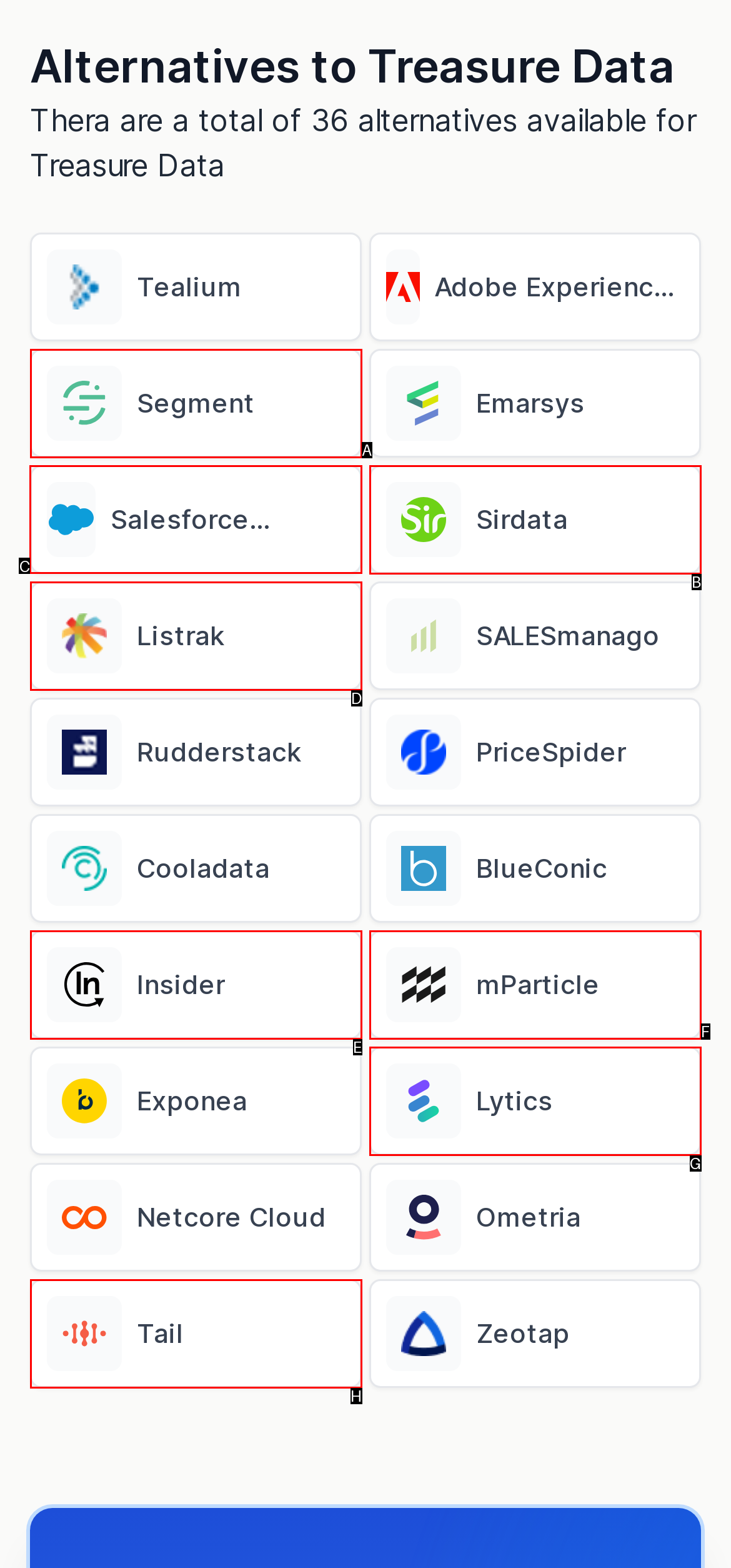Which HTML element should be clicked to perform the following task: Check Salesforce Audience Studio
Reply with the letter of the appropriate option.

C